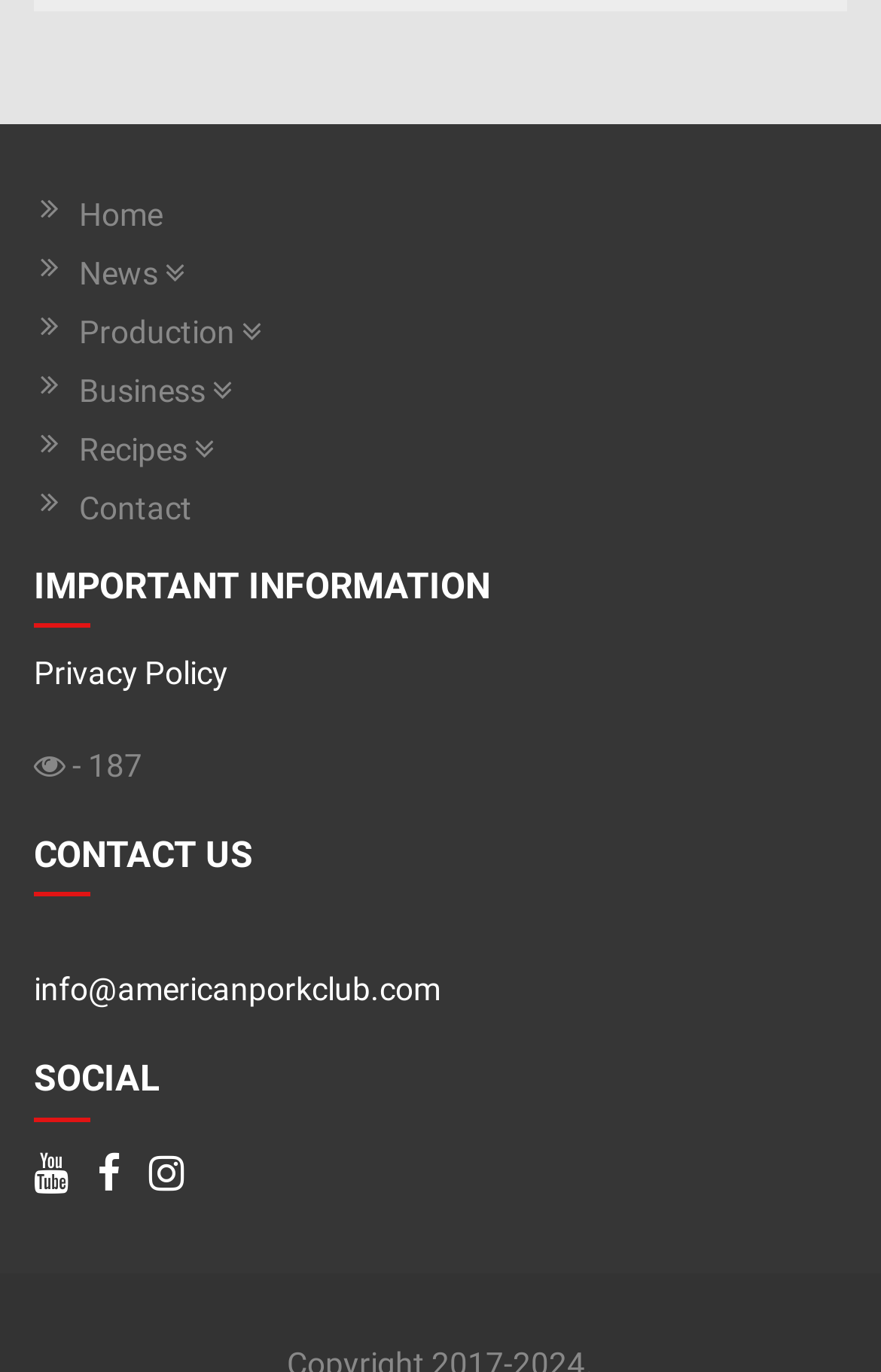Determine the bounding box coordinates of the region that needs to be clicked to achieve the task: "read news".

[0.09, 0.183, 0.962, 0.217]